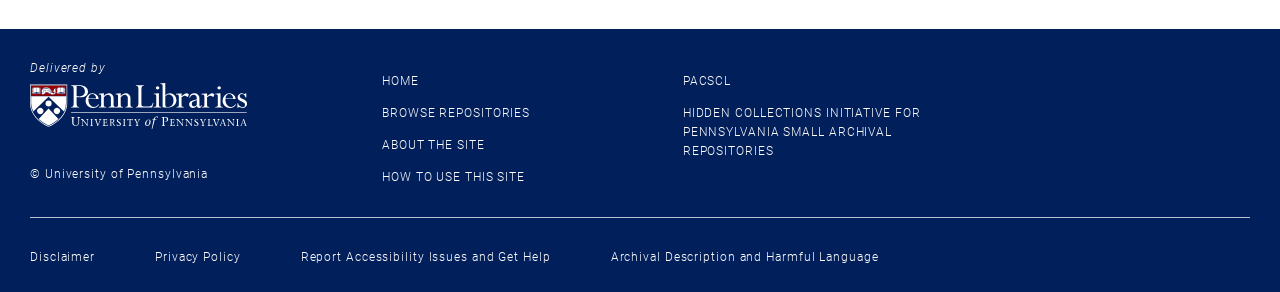Please determine the bounding box coordinates of the element's region to click for the following instruction: "go to University of Pennsylvania Libraries homepage".

[0.023, 0.283, 0.252, 0.441]